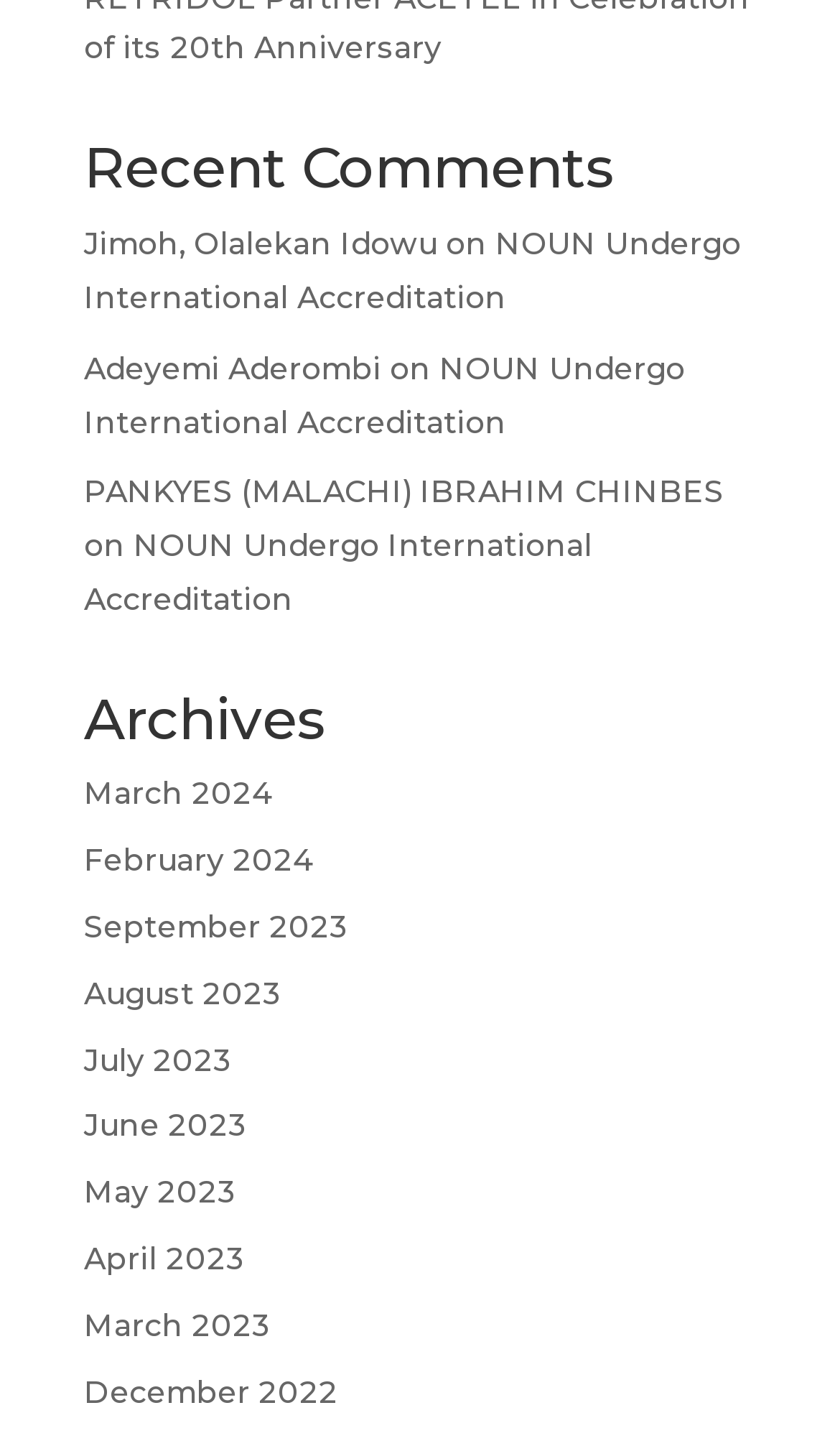Identify the bounding box coordinates of the clickable region to carry out the given instruction: "read article by Jimoh, Olalekan Idowu".

[0.1, 0.151, 0.9, 0.227]